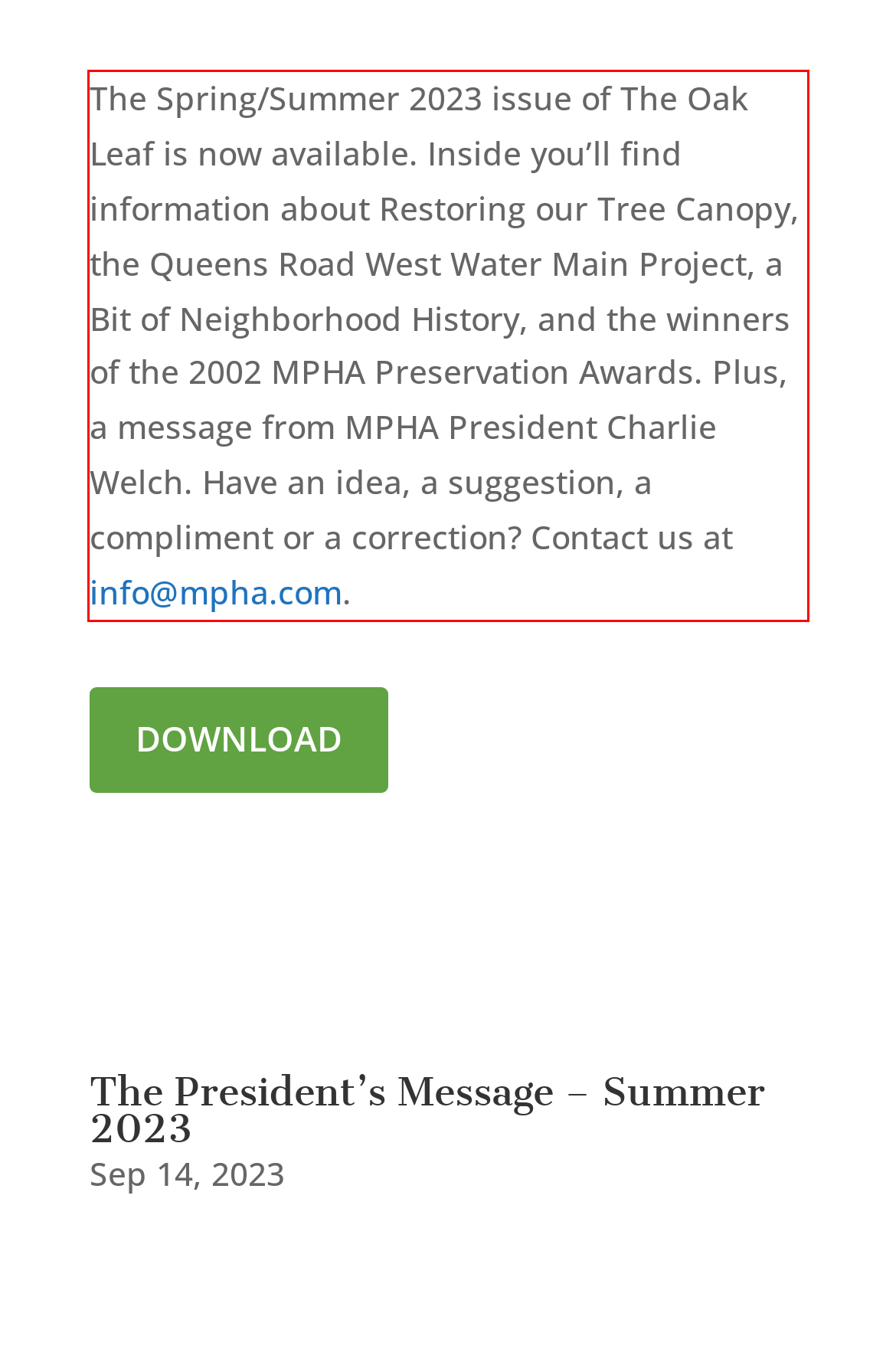Analyze the screenshot of the webpage that features a red bounding box and recognize the text content enclosed within this red bounding box.

The Spring/Summer 2023 issue of The Oak Leaf is now available. Inside you’ll find information about Restoring our Tree Canopy, the Queens Road West Water Main Project, a Bit of Neighborhood History, and the winners of the 2002 MPHA Preservation Awards. Plus, a message from MPHA President Charlie Welch. Have an idea, a suggestion, a compliment or a correction? Contact us at info@mpha.com.